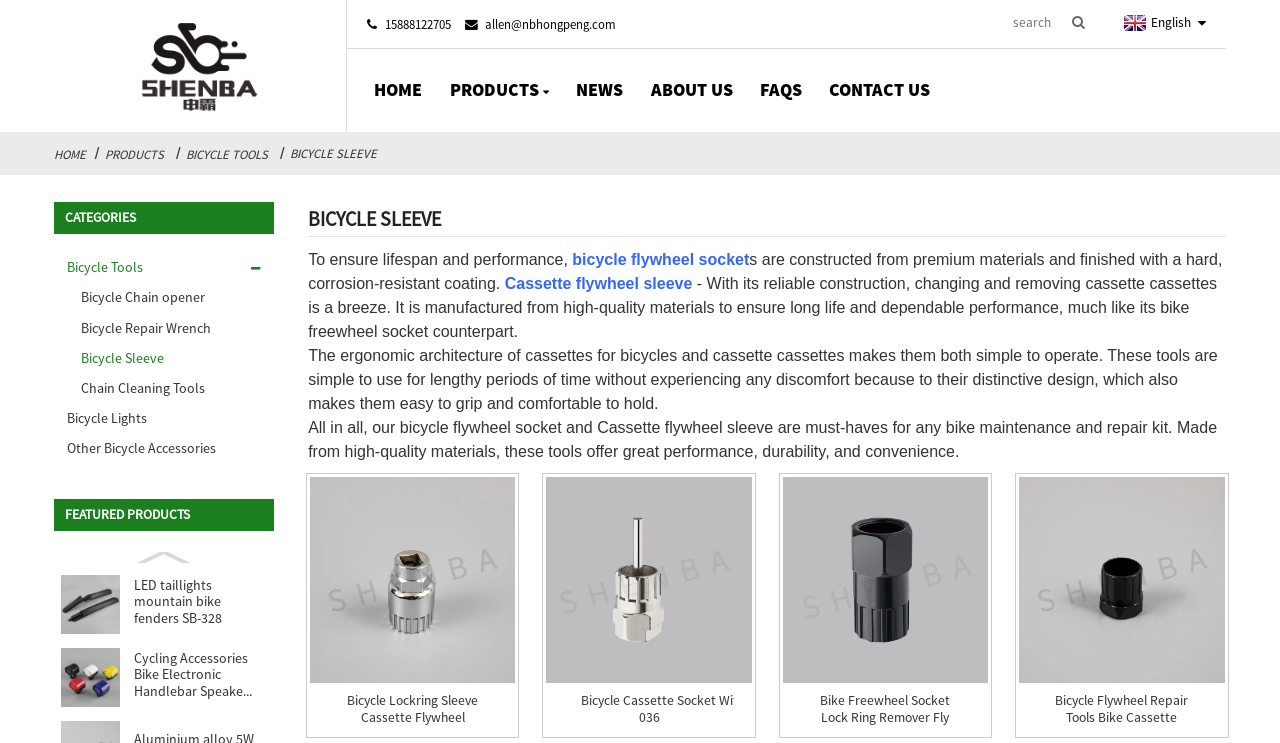Carefully observe the image and respond to the question with a detailed answer:
What is the material used to construct the bicycle sleeve?

I found the information by reading the static text elements on the webpage. One of the text elements mentions that the bicycle sleeve is 'constructed from premium materials and finished with a hard, corrosion-resistant coating'.